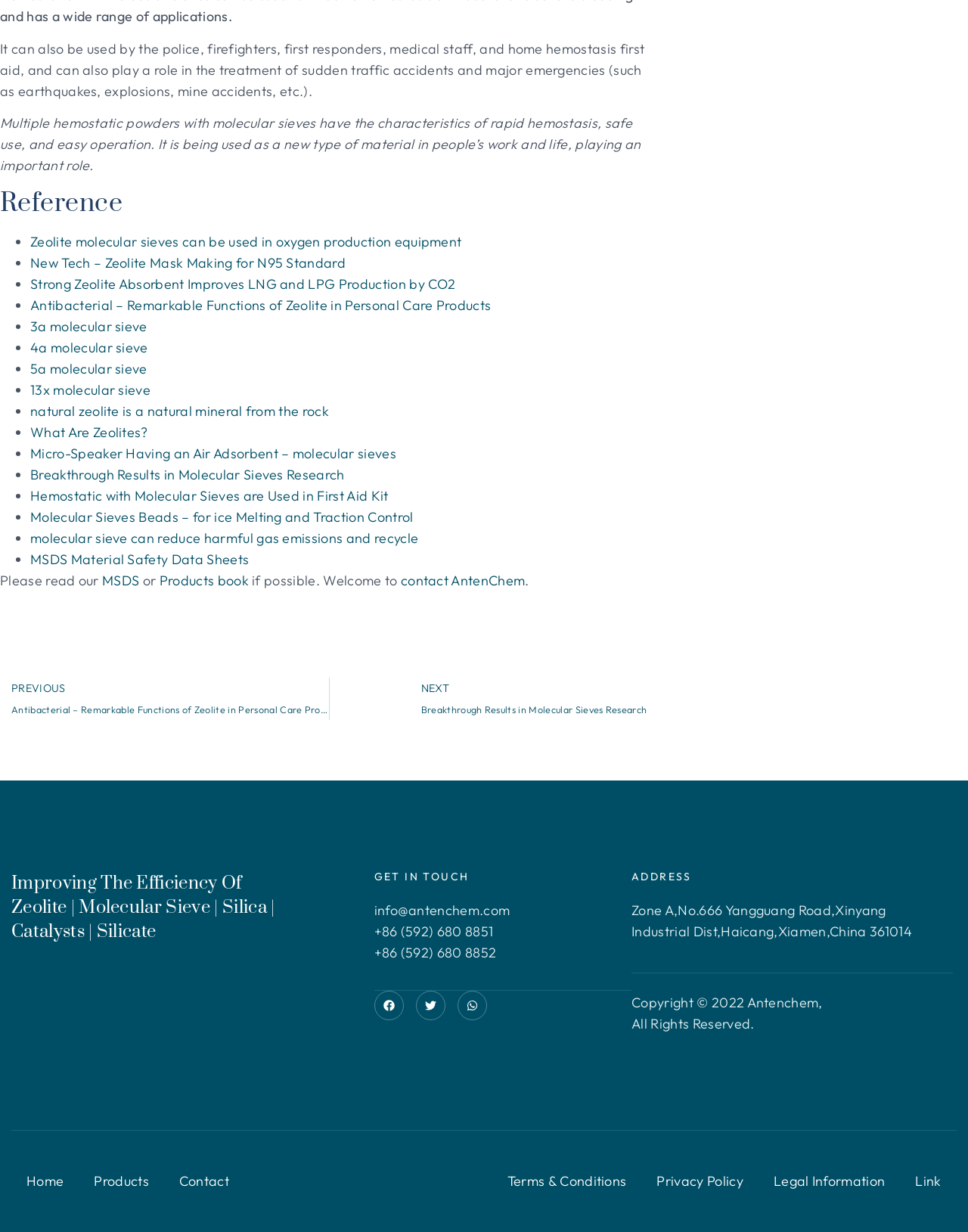Please identify the bounding box coordinates of the area that needs to be clicked to fulfill the following instruction: "Click on the link to learn about Zeolite molecular sieves."

[0.031, 0.189, 0.477, 0.203]